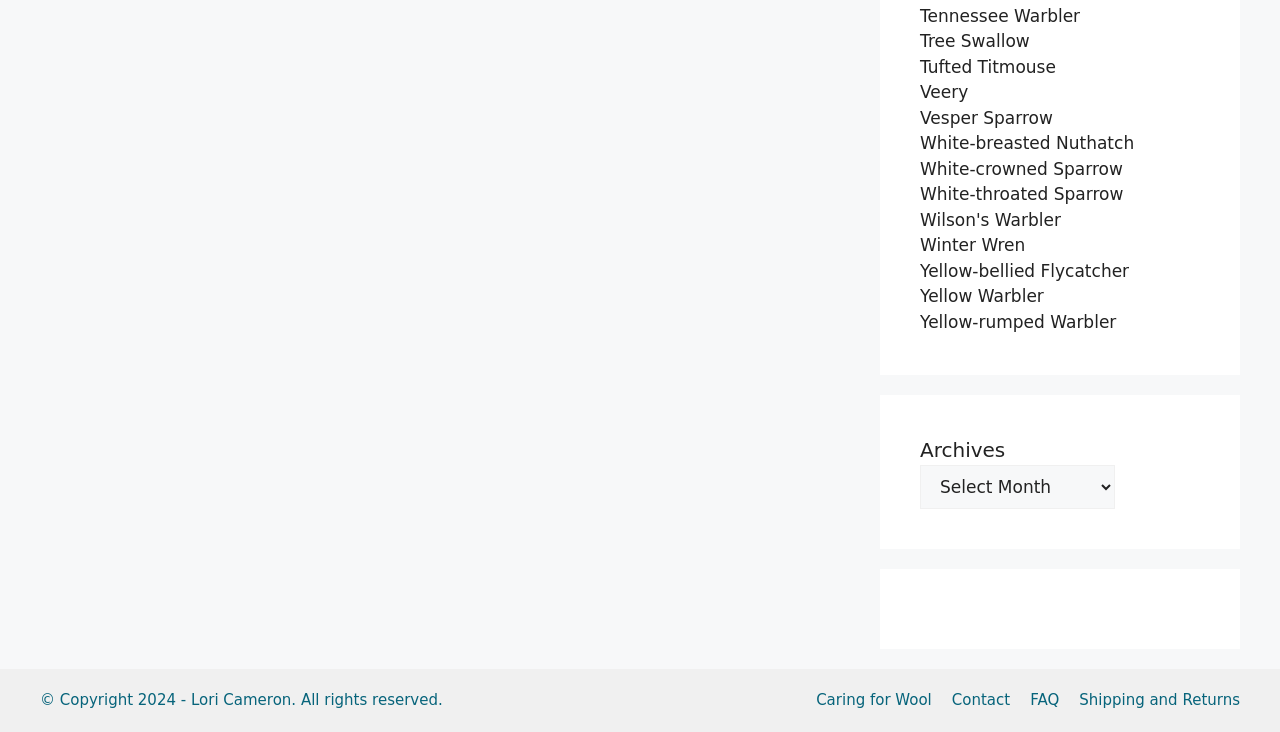Respond to the question below with a single word or phrase: How many bird species are listed on this webpage?

15